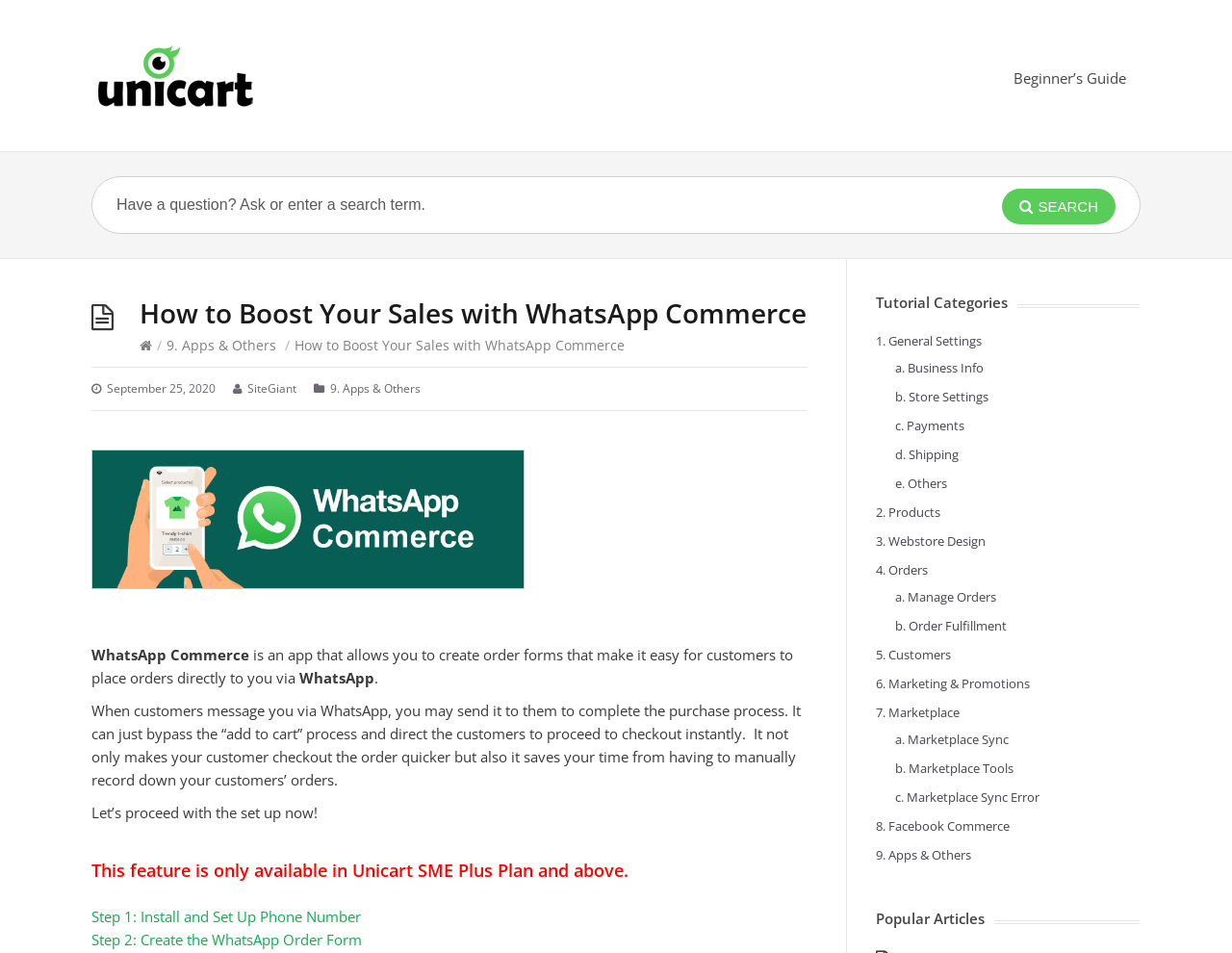Show the bounding box coordinates of the region that should be clicked to follow the instruction: "Go to Beginner’s Guide."

[0.823, 0.071, 0.914, 0.091]